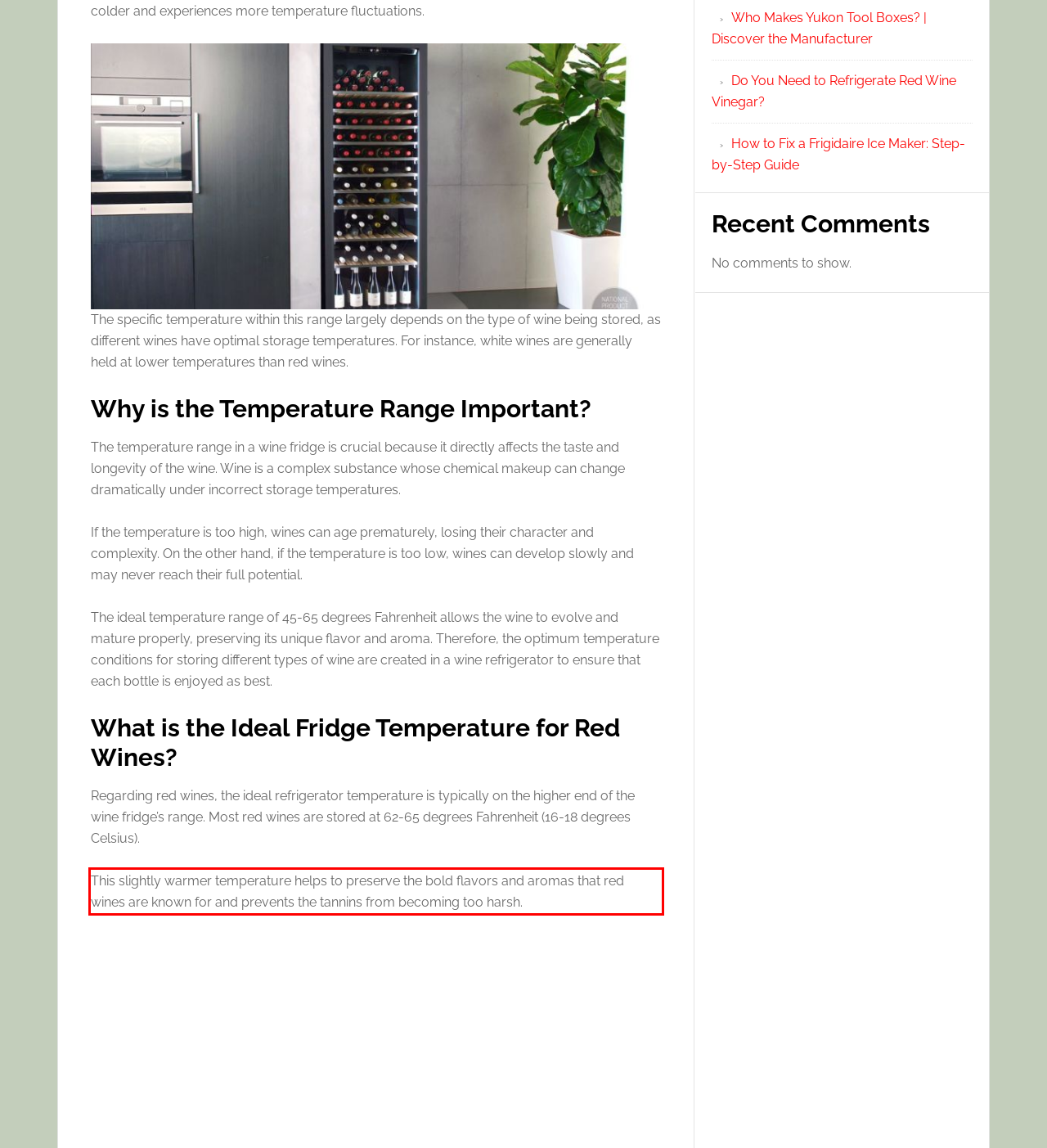Please examine the screenshot of the webpage and read the text present within the red rectangle bounding box.

This slightly warmer temperature helps to preserve the bold flavors and aromas that red wines are known for and prevents the tannins from becoming too harsh.